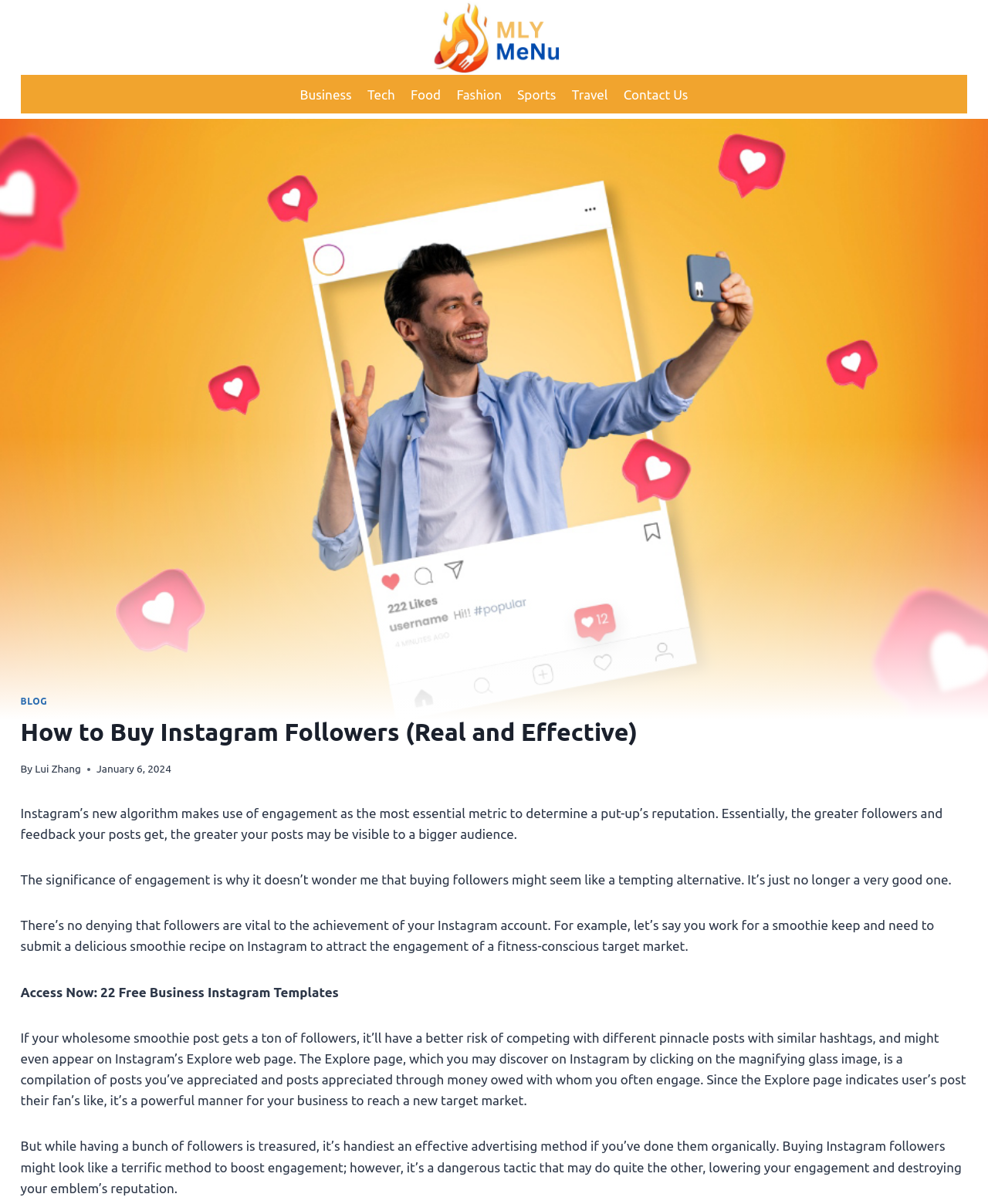Could you locate the bounding box coordinates for the section that should be clicked to accomplish this task: "Click on the 'Contact Us' link".

[0.623, 0.063, 0.704, 0.094]